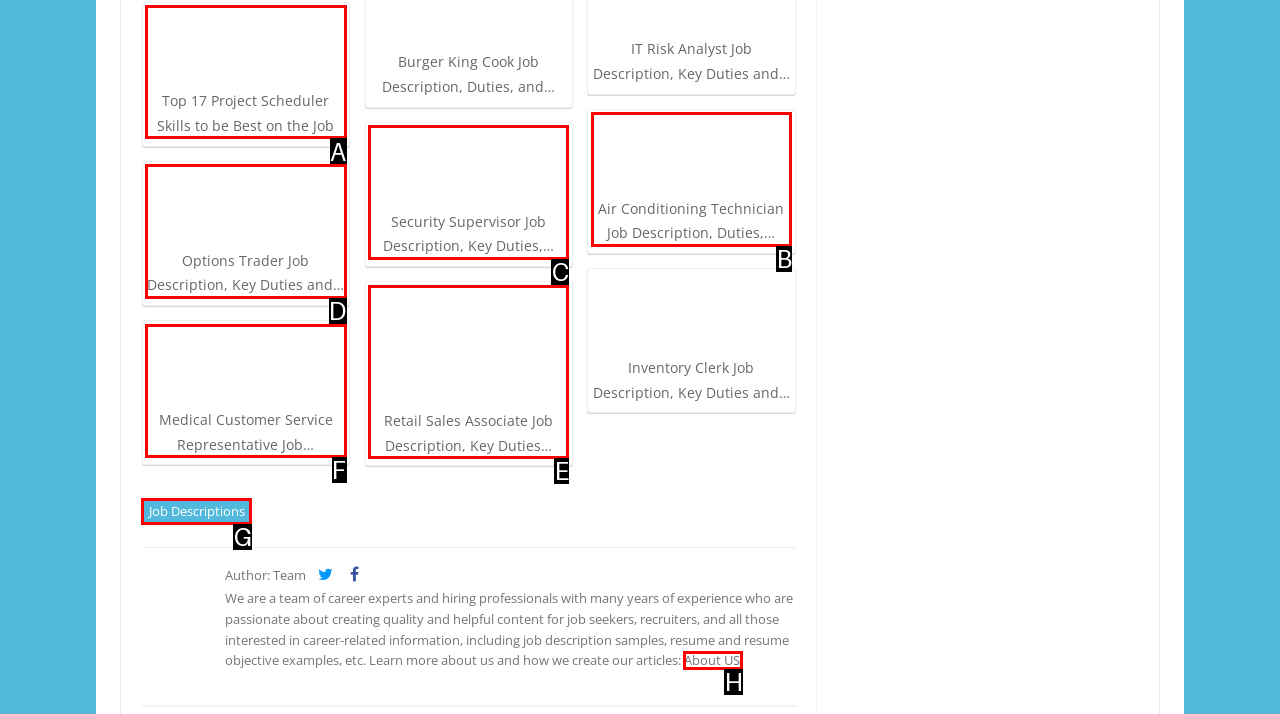Tell me which option best matches the description: Most Popular & Latest
Answer with the option's letter from the given choices directly.

None